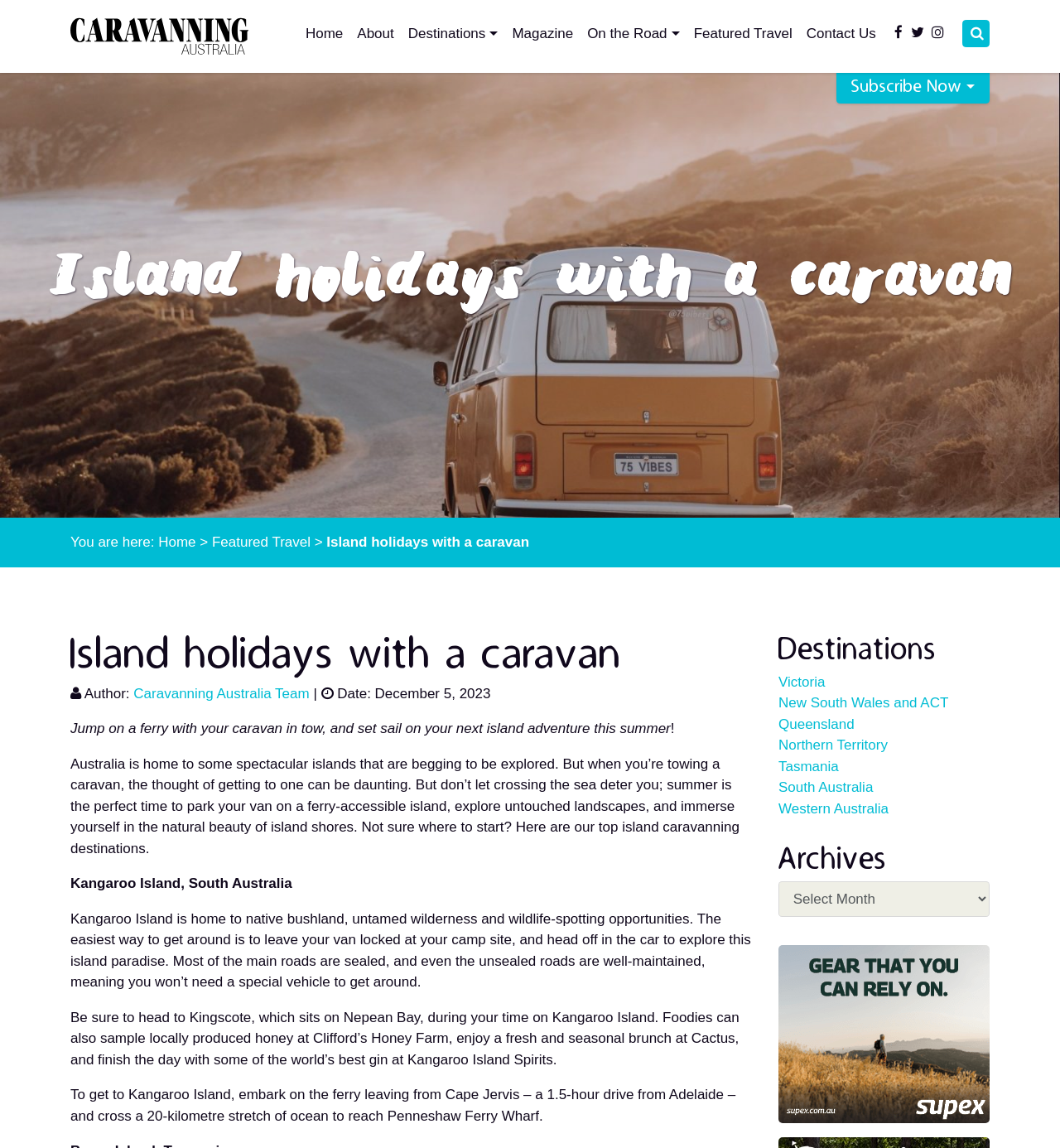Find and specify the bounding box coordinates that correspond to the clickable region for the instruction: "Click the 'Subscribe Now' button".

[0.789, 0.061, 0.934, 0.09]